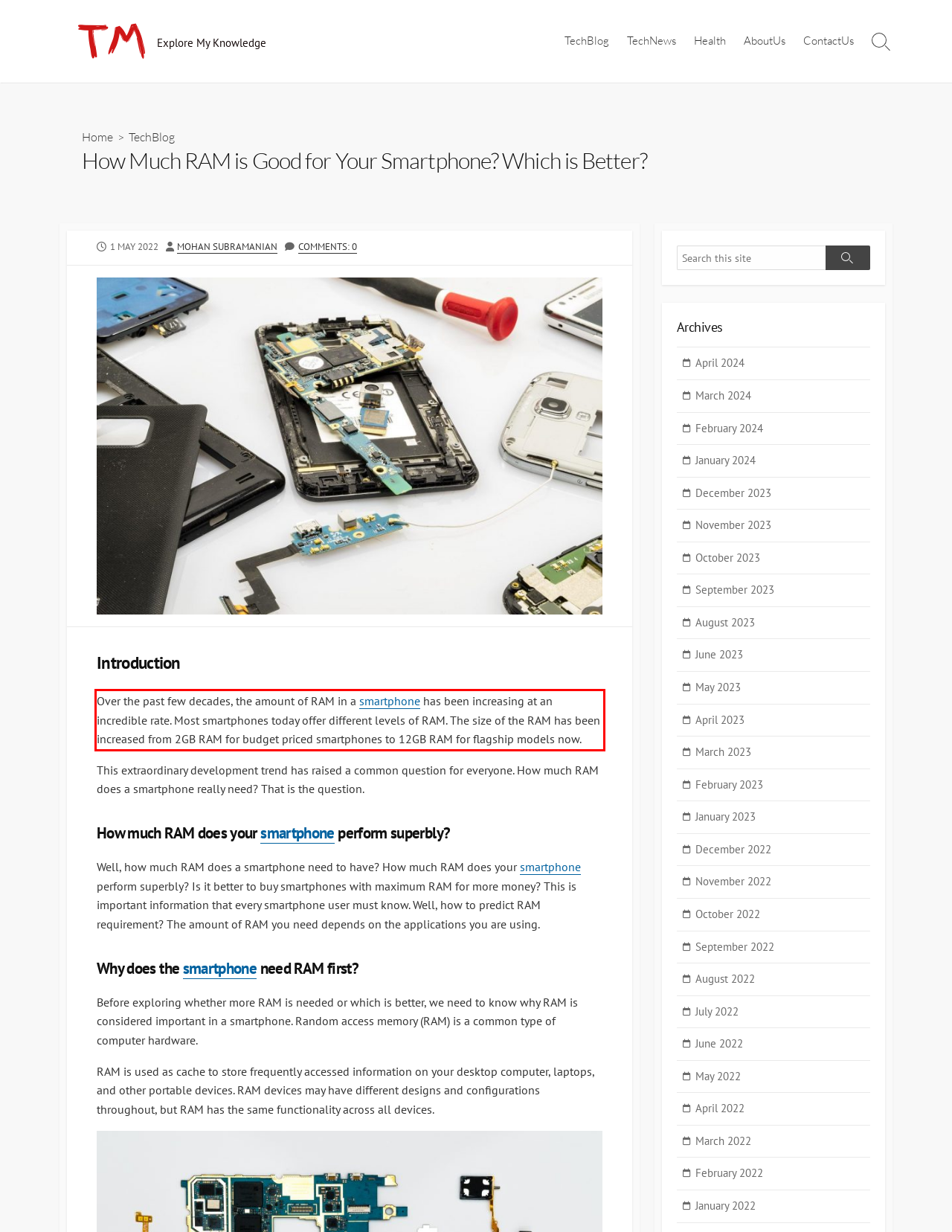Identify the text within the red bounding box on the webpage screenshot and generate the extracted text content.

Over the past few decades, the amount of RAM in a smartphone has been increasing at an incredible rate. Most smartphones today offer different levels of RAM. The size of the RAM has been increased from 2GB RAM for budget priced smartphones to 12GB RAM for flagship models now.